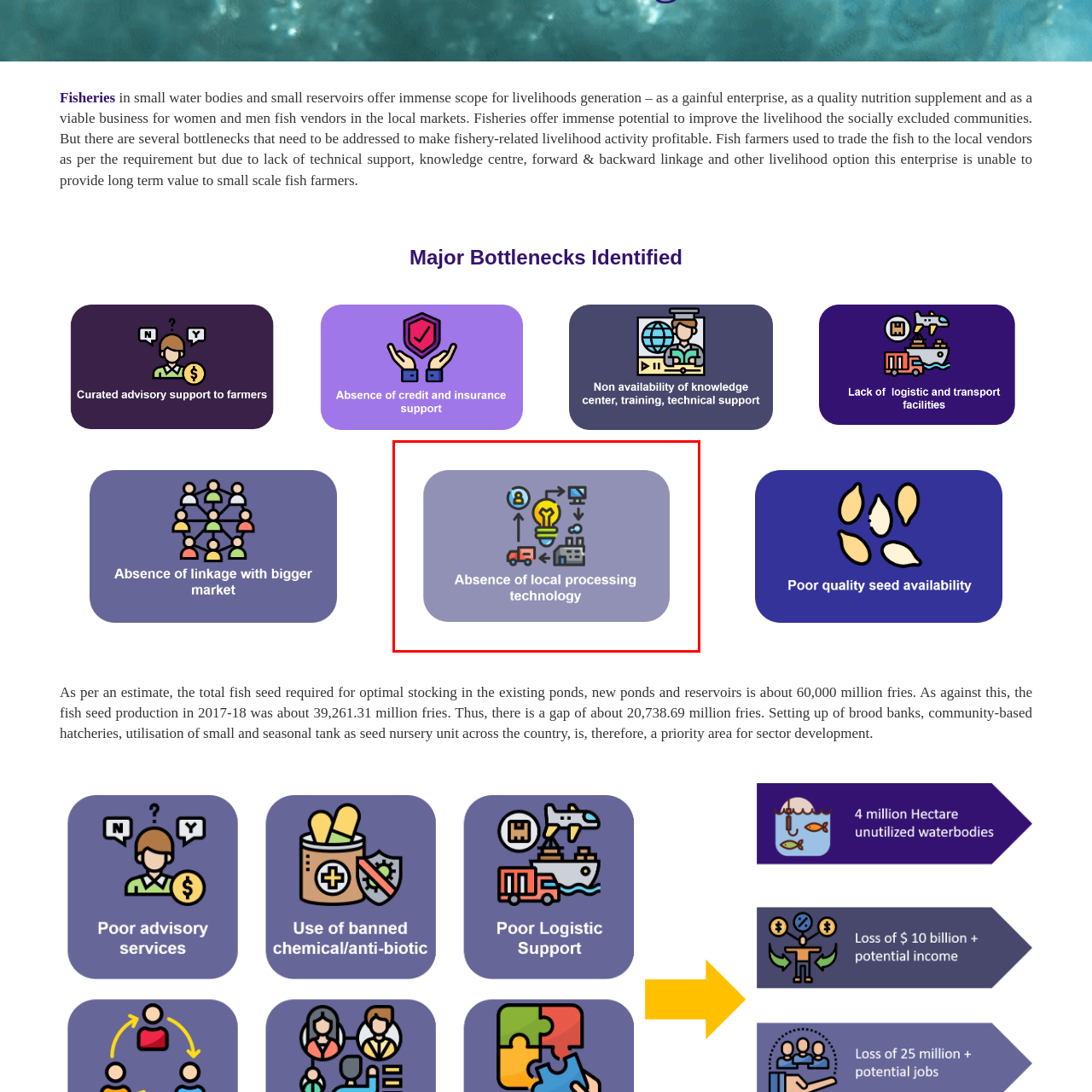What does the light bulb symbolize in the image?
Scrutinize the image inside the red bounding box and provide a detailed and extensive answer to the question.

The caption explains that the light bulb is one of the illustrative icons used to visually represent the concept of the absence of local processing technology, and it specifically symbolizes innovation.